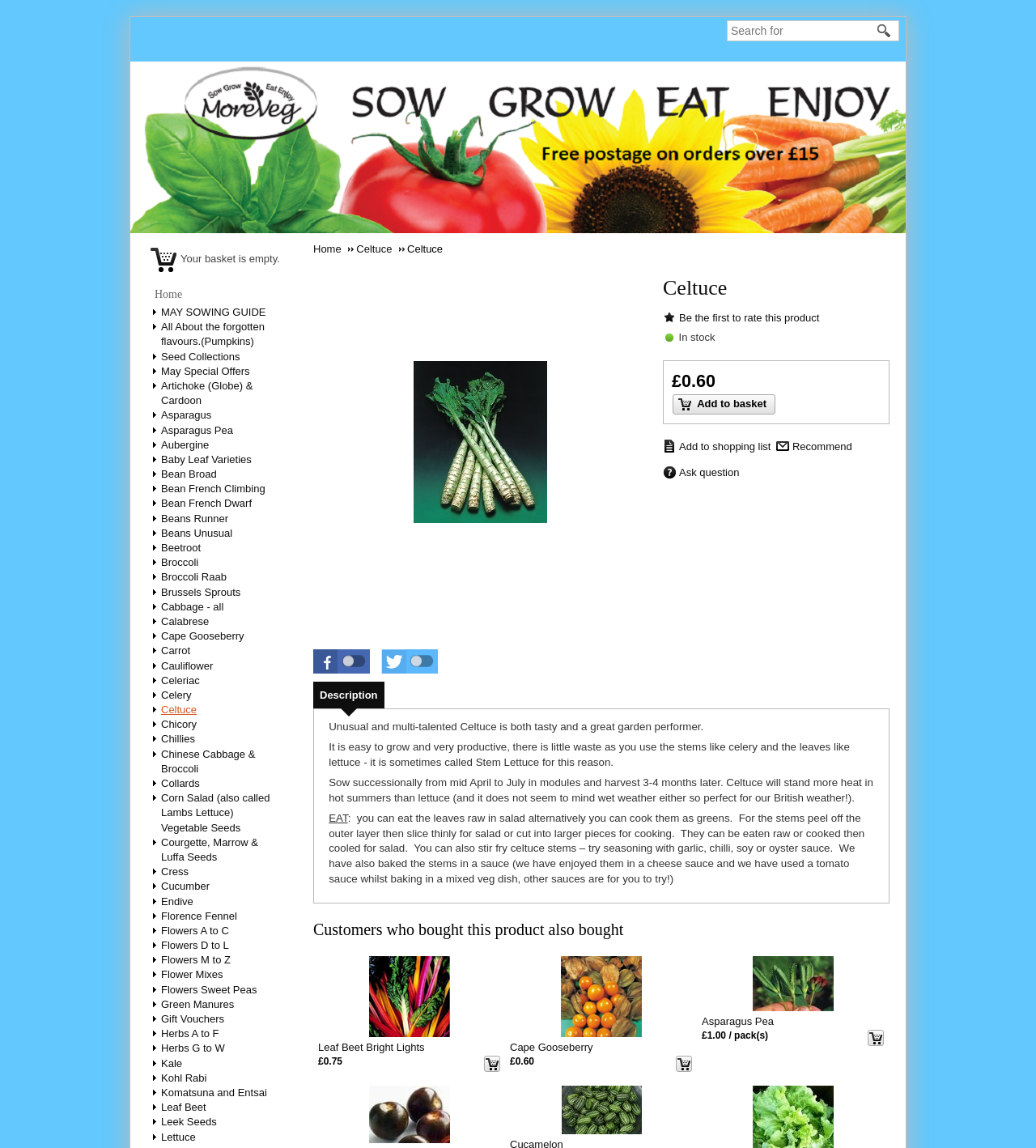Answer succinctly with a single word or phrase:
How many links are there on the webpage?

43